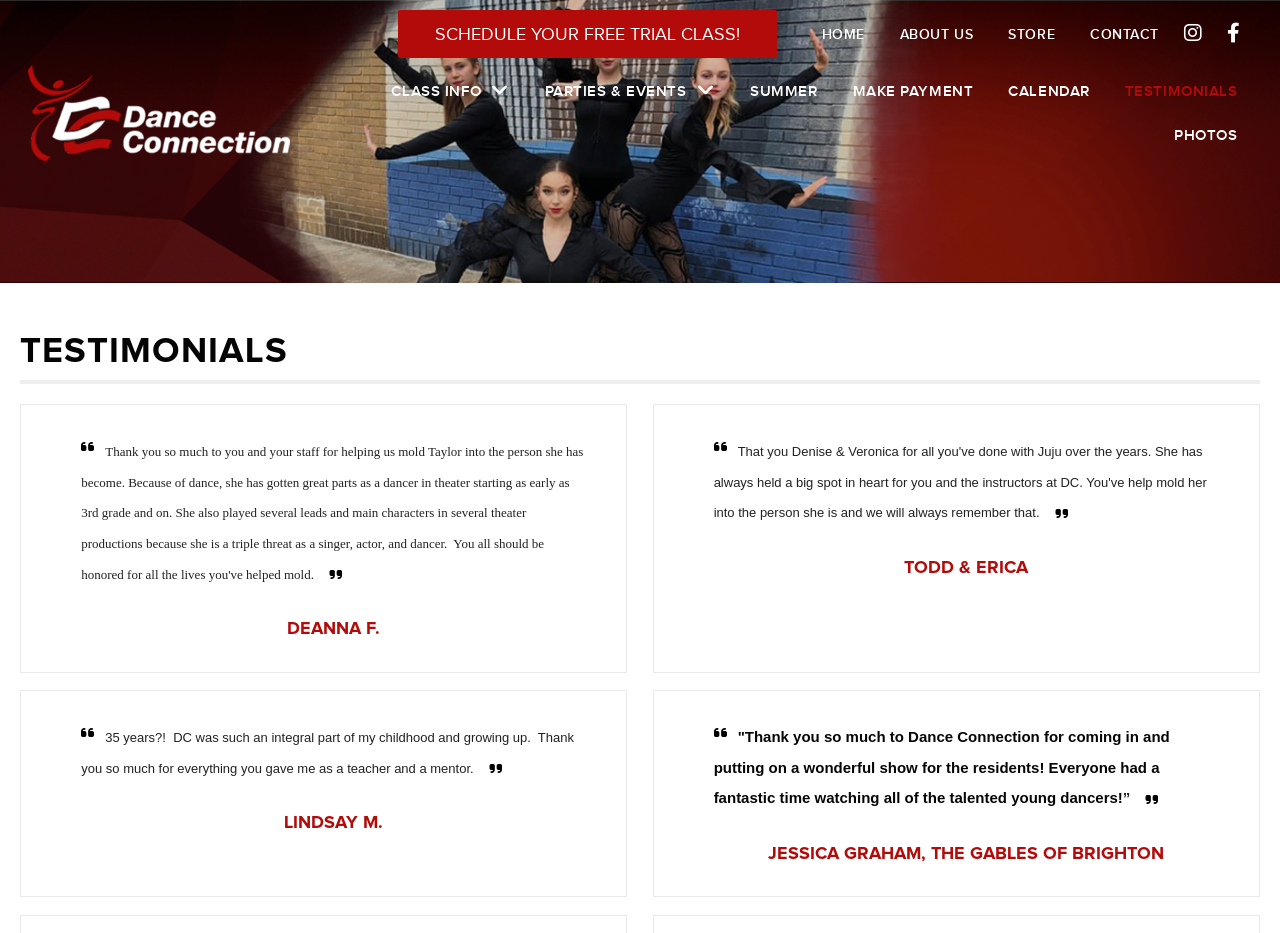Find the bounding box of the element with the following description: "Parties & Events". The coordinates must be four float numbers between 0 and 1, formatted as [left, top, right, bottom].

[0.414, 0.074, 0.57, 0.121]